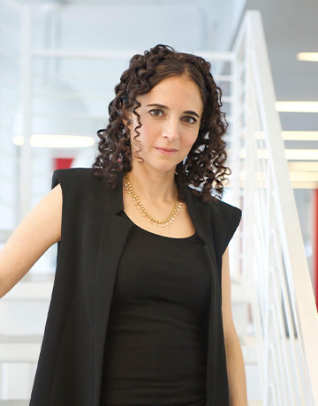How many years of experience does Sandi have in advertising and branding?
Using the picture, provide a one-word or short phrase answer.

Over 20 years